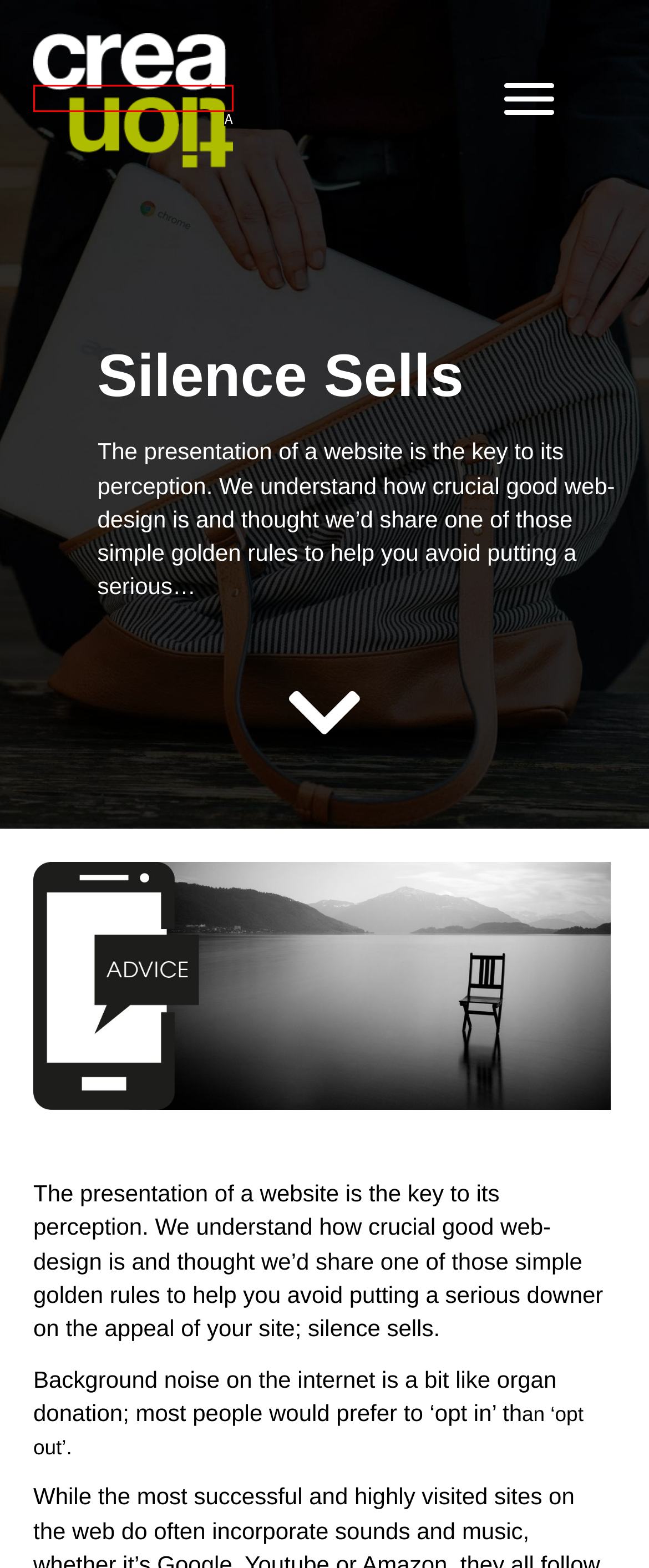Based on the provided element description: alt="Site-logo-white" title="Site-logo-white", identify the best matching HTML element. Respond with the corresponding letter from the options shown.

A